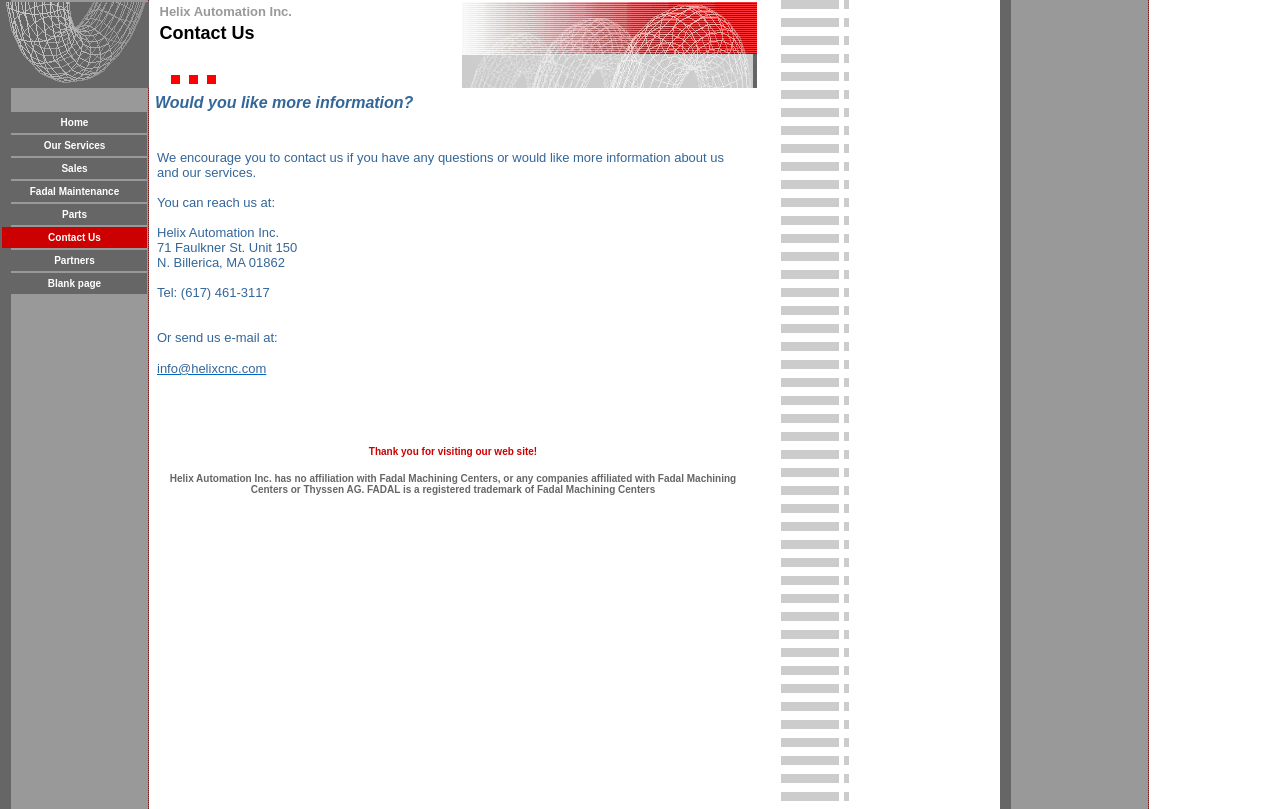Identify the bounding box coordinates for the UI element described as follows: "Sales". Ensure the coordinates are four float numbers between 0 and 1, formatted as [left, top, right, bottom].

[0.048, 0.195, 0.068, 0.216]